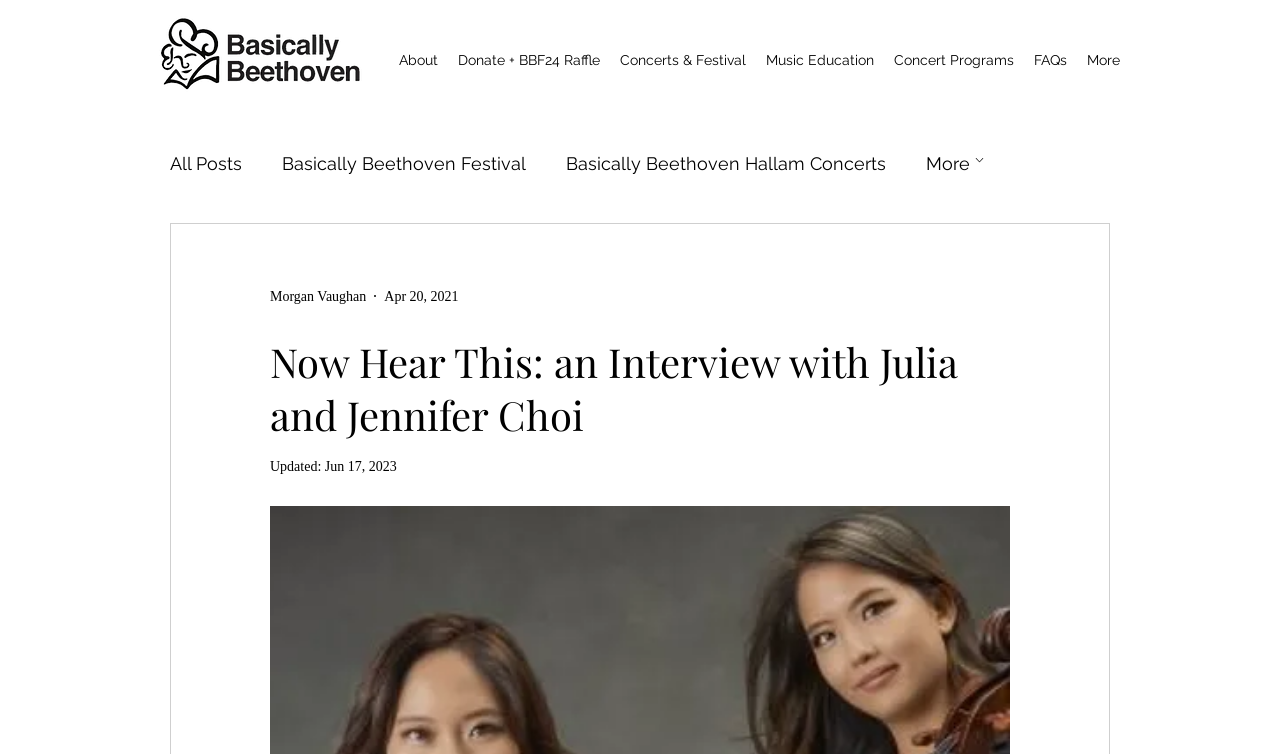What is the name of the interview?
Please provide a single word or phrase as your answer based on the image.

Now Hear This